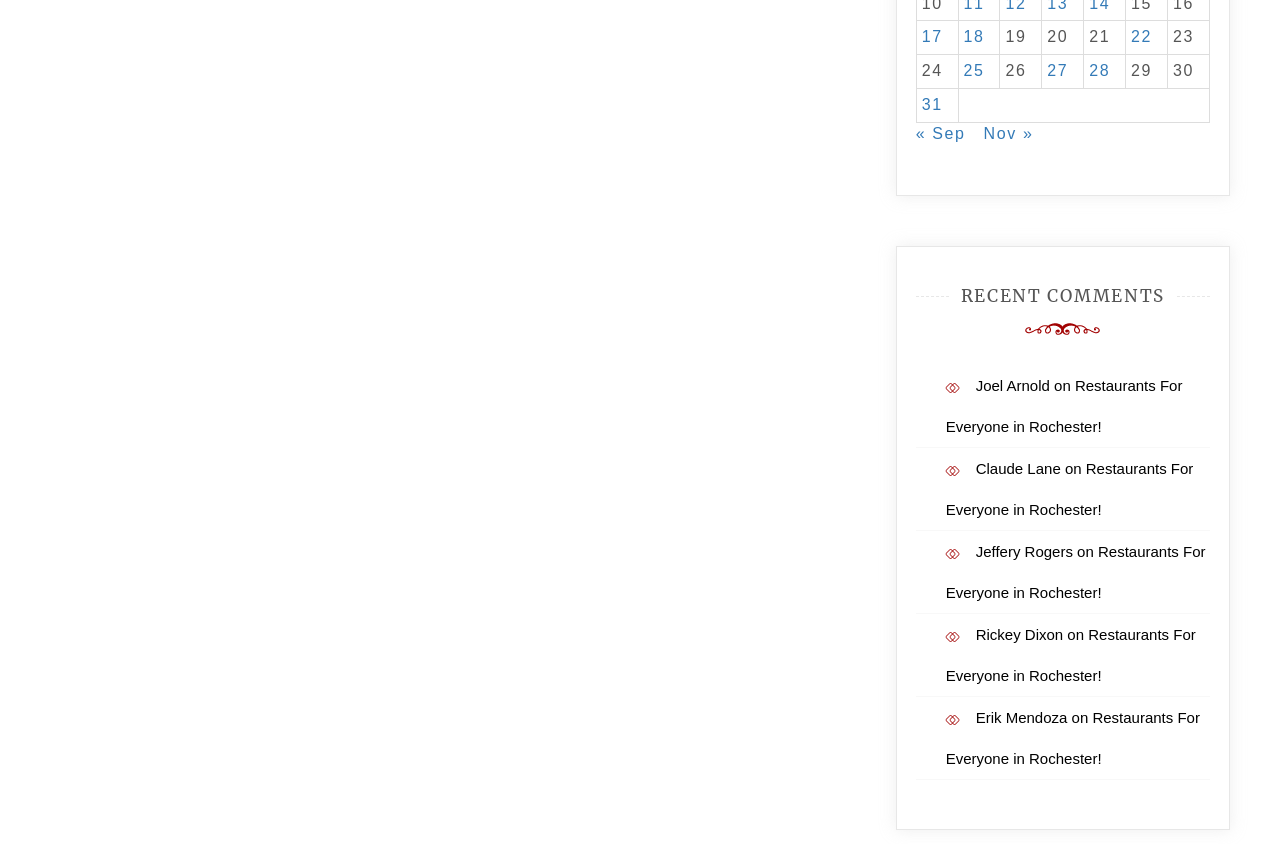By analyzing the image, answer the following question with a detailed response: What is the format of the dates in the grid cells?

The grid cells contain dates in the format of the day of the month, such as '19', '20', and '21'. These dates are likely part of a calendar view, showing the posts published on each day.